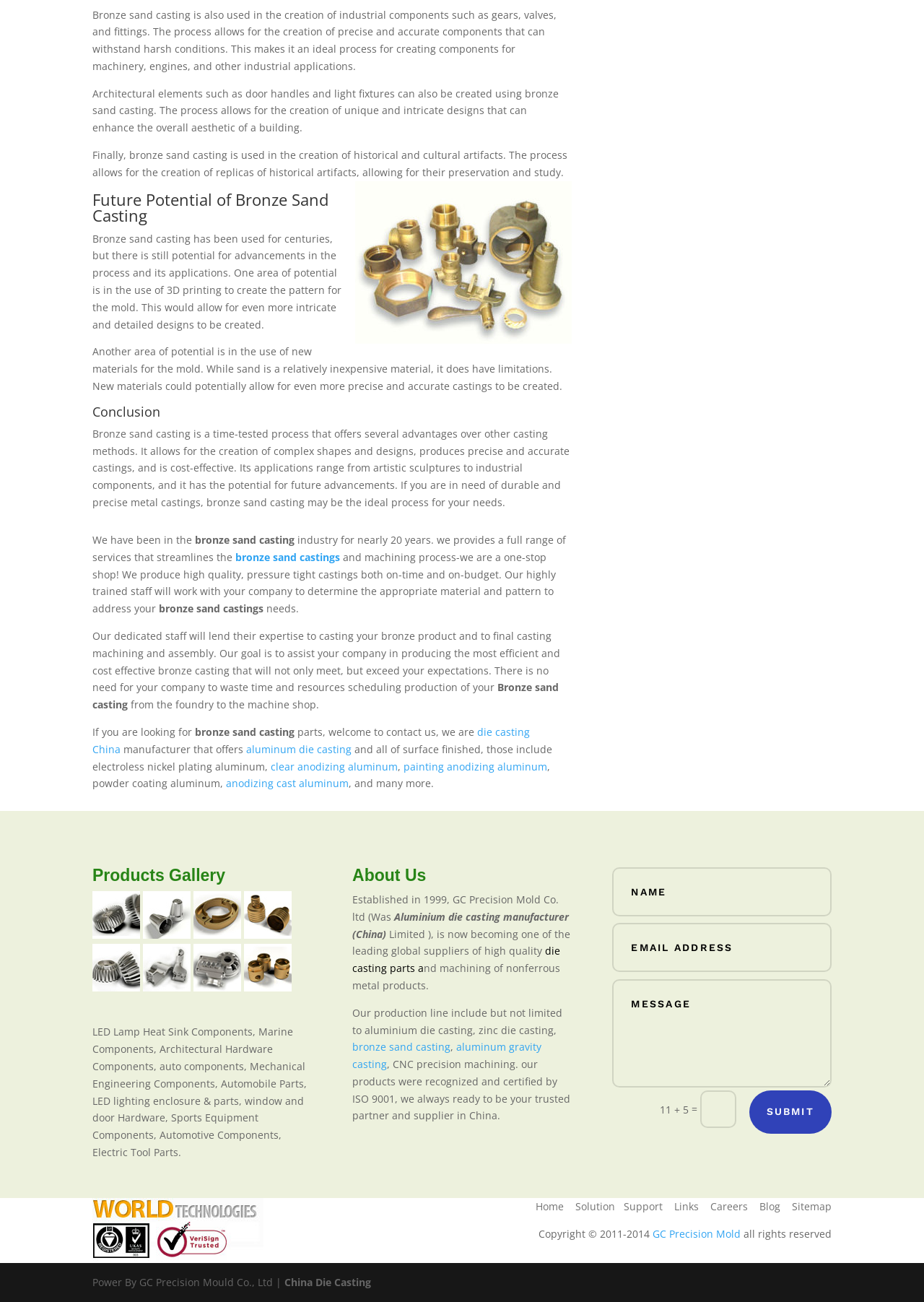Locate the bounding box coordinates of the element that should be clicked to fulfill the instruction: "Click the 'die casting China' link".

[0.1, 0.557, 0.573, 0.581]